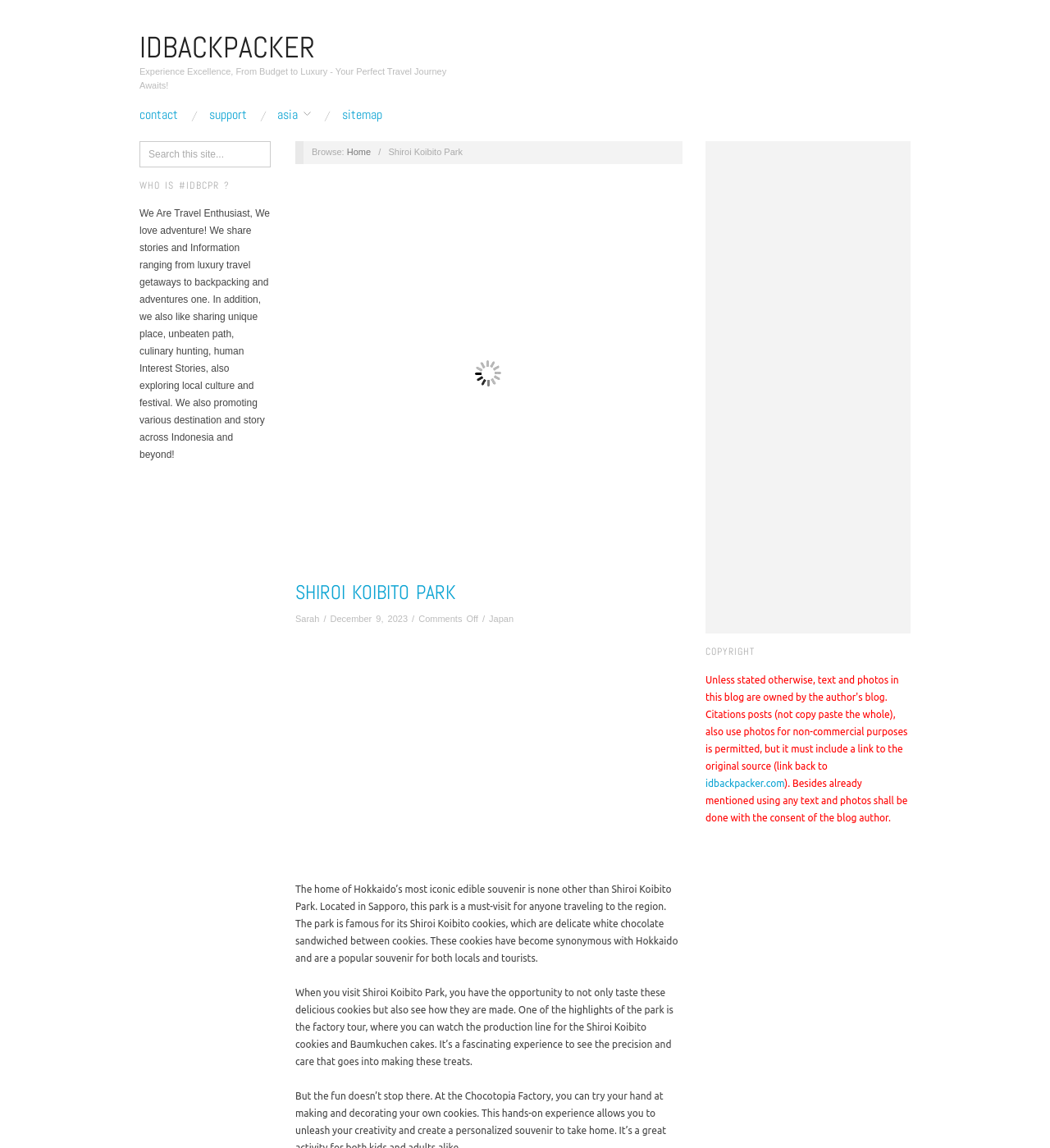What can you do in Shiroi Koibito Park?
Refer to the image and provide a concise answer in one word or phrase.

Taste cookies and see how they are made